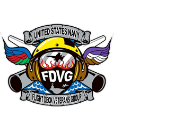Provide a comprehensive description of the image.

This image features the emblem of the Flight Deck Veterans Group (FDVG), representing a proud affiliation with the United States Navy. The design prominently showcases a striking shield adorned with vibrant colors and symbolic elements. At the center lies the acronym "FDVG," encircled by flames and flanked by wings, evoking a sense of honor and valor. Below the shield, two pipes can be seen, further emphasizing the group's naval heritage. The upper section of the emblem proudly displays "UNITED STATES NAVY," underscoring the organization's commitment to veterans who have served in aviation roles on aircraft carriers. This emblem serves as a visual representation of camaraderie and shared experiences among veterans.